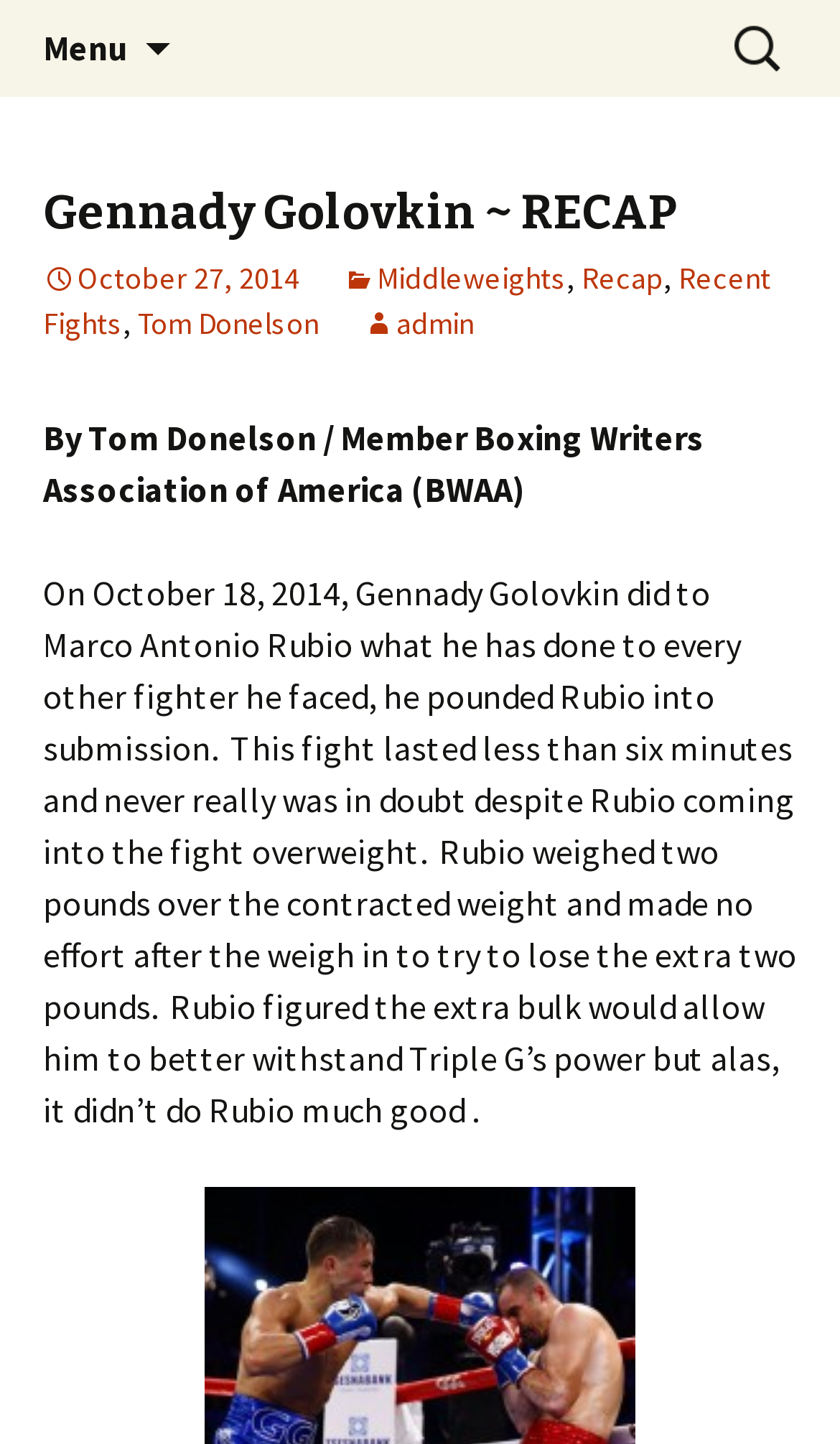For the following element description, predict the bounding box coordinates in the format (top-left x, top-left y, bottom-right x, bottom-right y). All values should be floating point numbers between 0 and 1. Description: October 27, 2014

[0.051, 0.178, 0.356, 0.205]